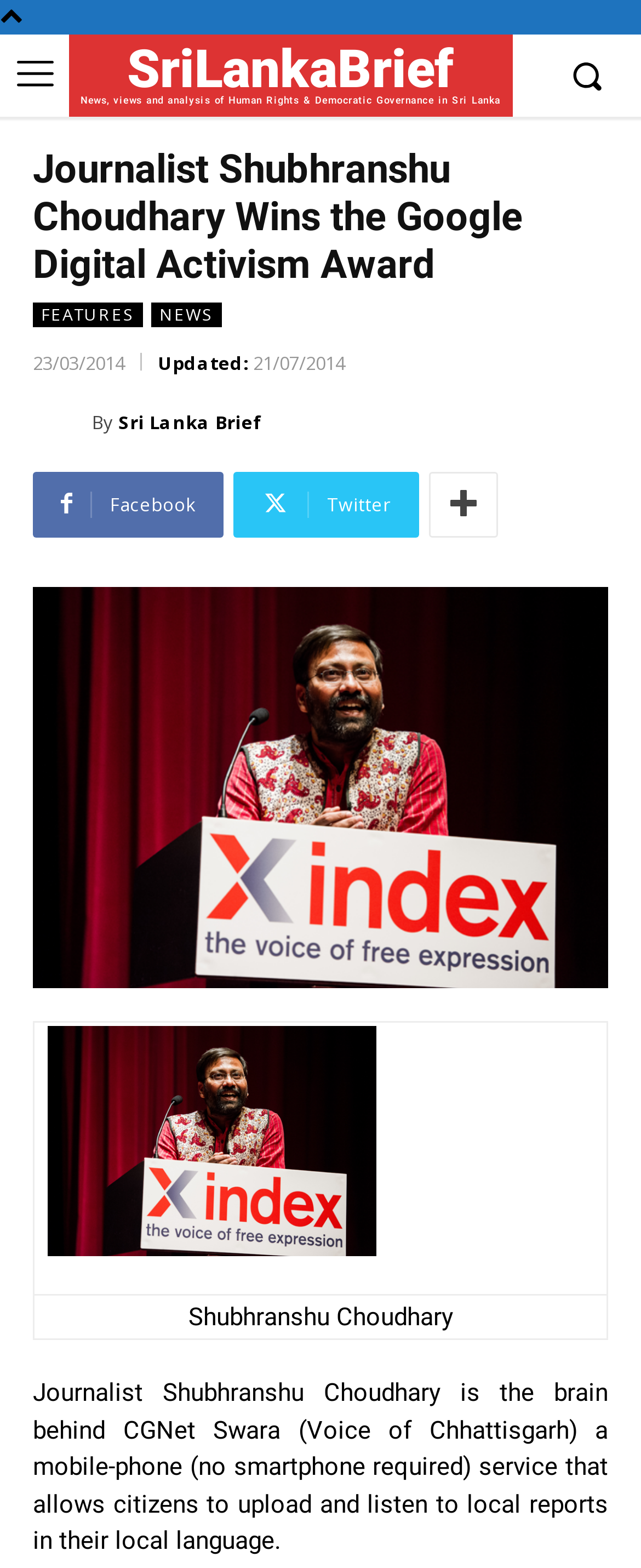Provide a one-word or brief phrase answer to the question:
What is the date of the news update?

21/07/2014